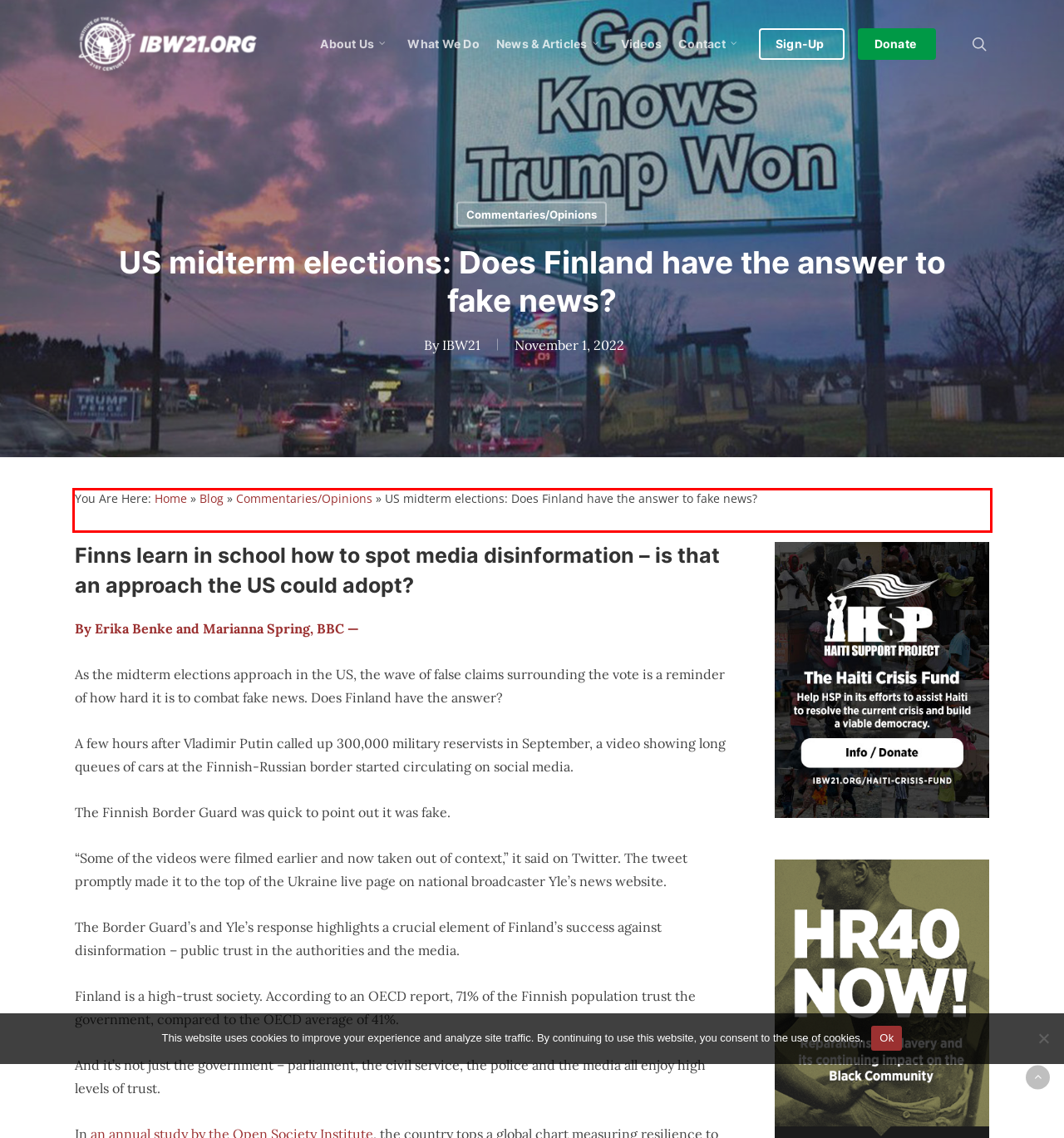Please extract the text content within the red bounding box on the webpage screenshot using OCR.

You Are Here: Home » Blog » Commentaries/Opinions » US midterm elections: Does Finland have the answer to fake news?